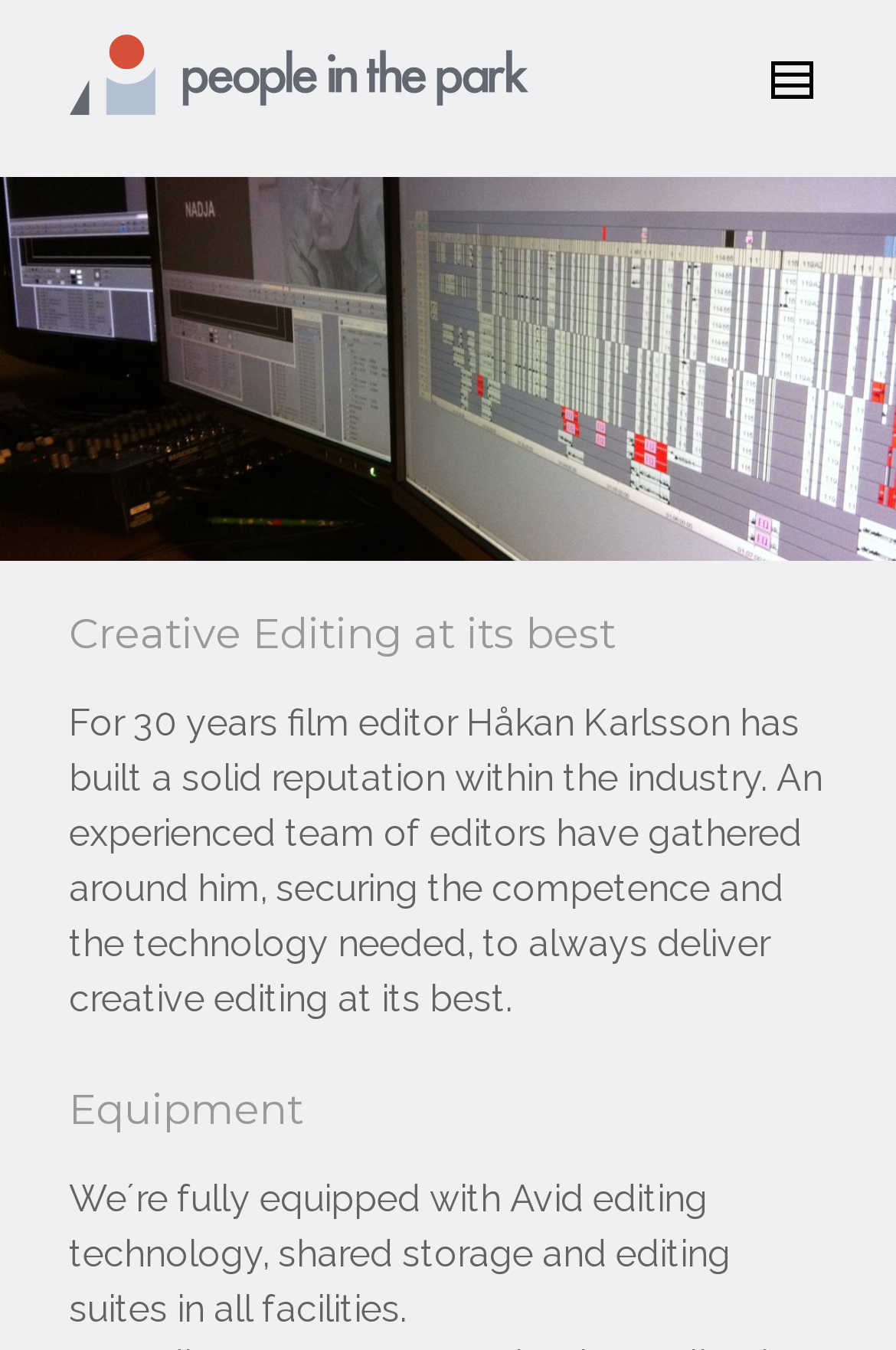Provide a comprehensive caption for the webpage.

The webpage is about People in the Park productions, a film editing company. At the top left of the page, there is a logo image of the company, which is also a link. Next to the logo, there is a link with a brief description of the company. 

On the top right, there is a search bar with a placeholder text "Search for something..." and a magnifying glass icon. 

Below the search bar, there is a heading that reads "Creative Editing at its best". Underneath this heading, there is a paragraph of text that describes the company's experience and capabilities in film editing. 

Further down the page, there is another heading that reads "Equipment". Below this heading, there is a paragraph of text that describes the company's technical capabilities, including the use of Avid editing technology and shared storage.